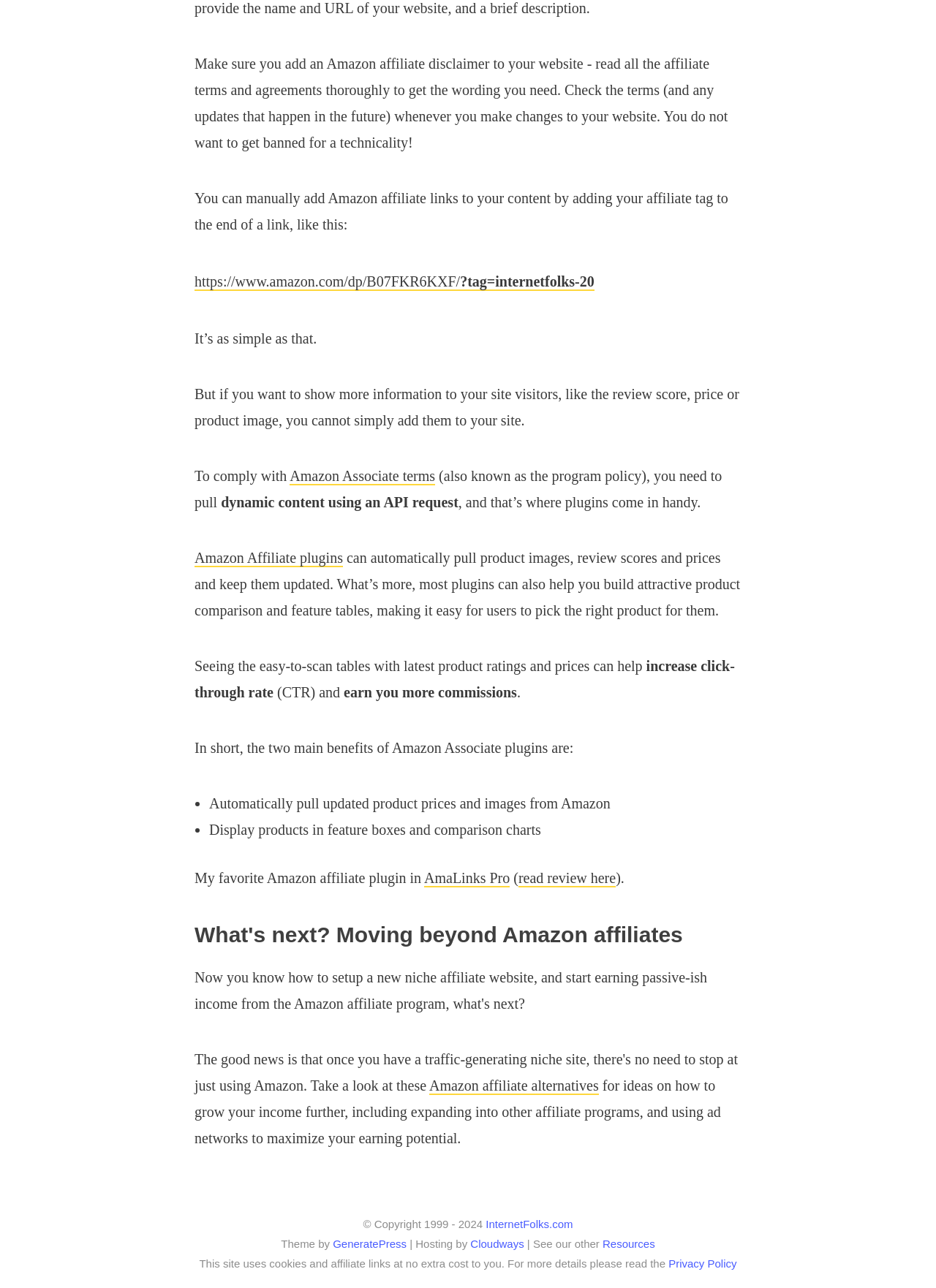Can you find the bounding box coordinates for the element to click on to achieve the instruction: "Visit the Amazon Affiliate plugins page"?

[0.208, 0.427, 0.366, 0.44]